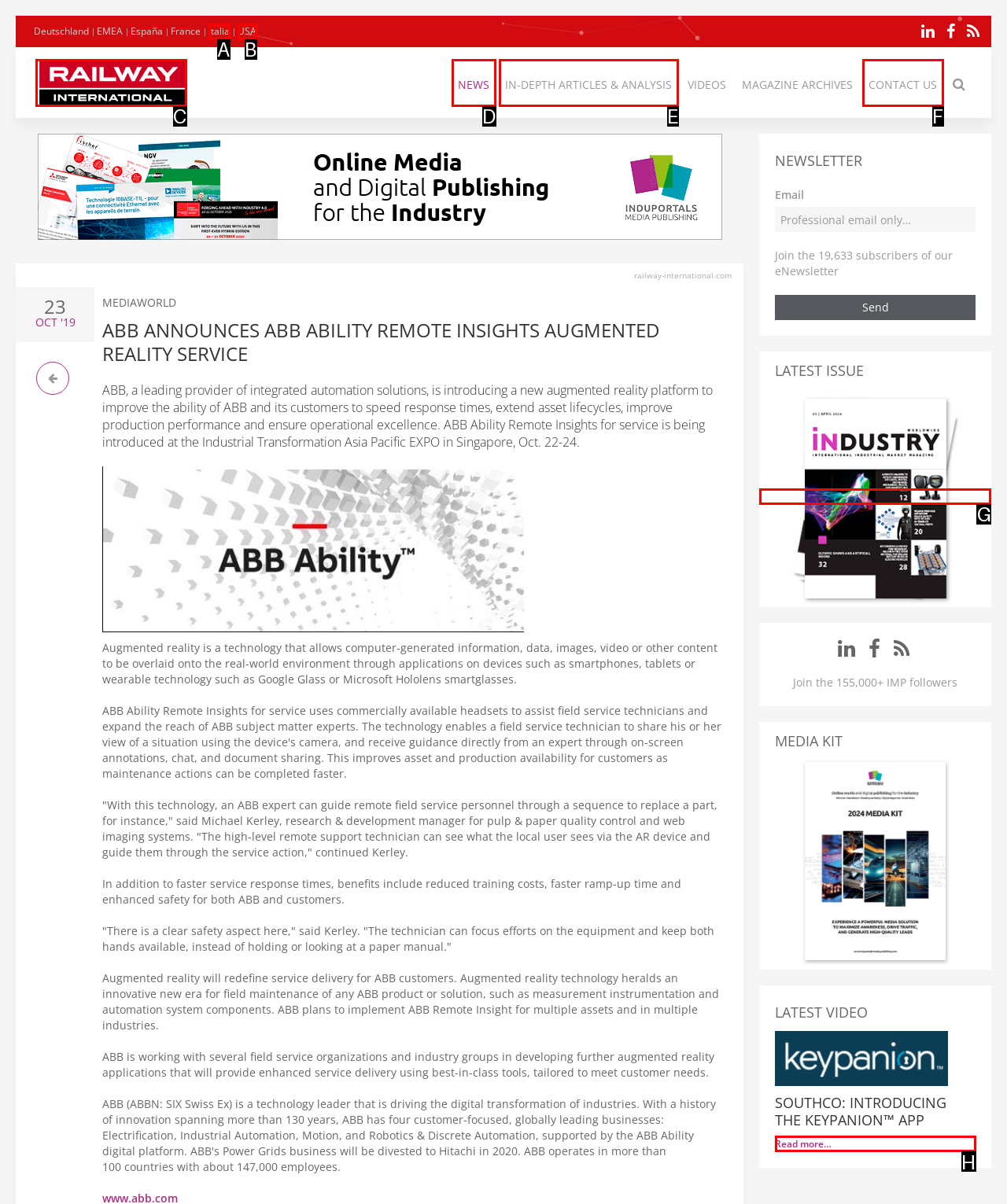Identify the correct UI element to click for the following task: Read the latest issue Choose the option's letter based on the given choices.

G